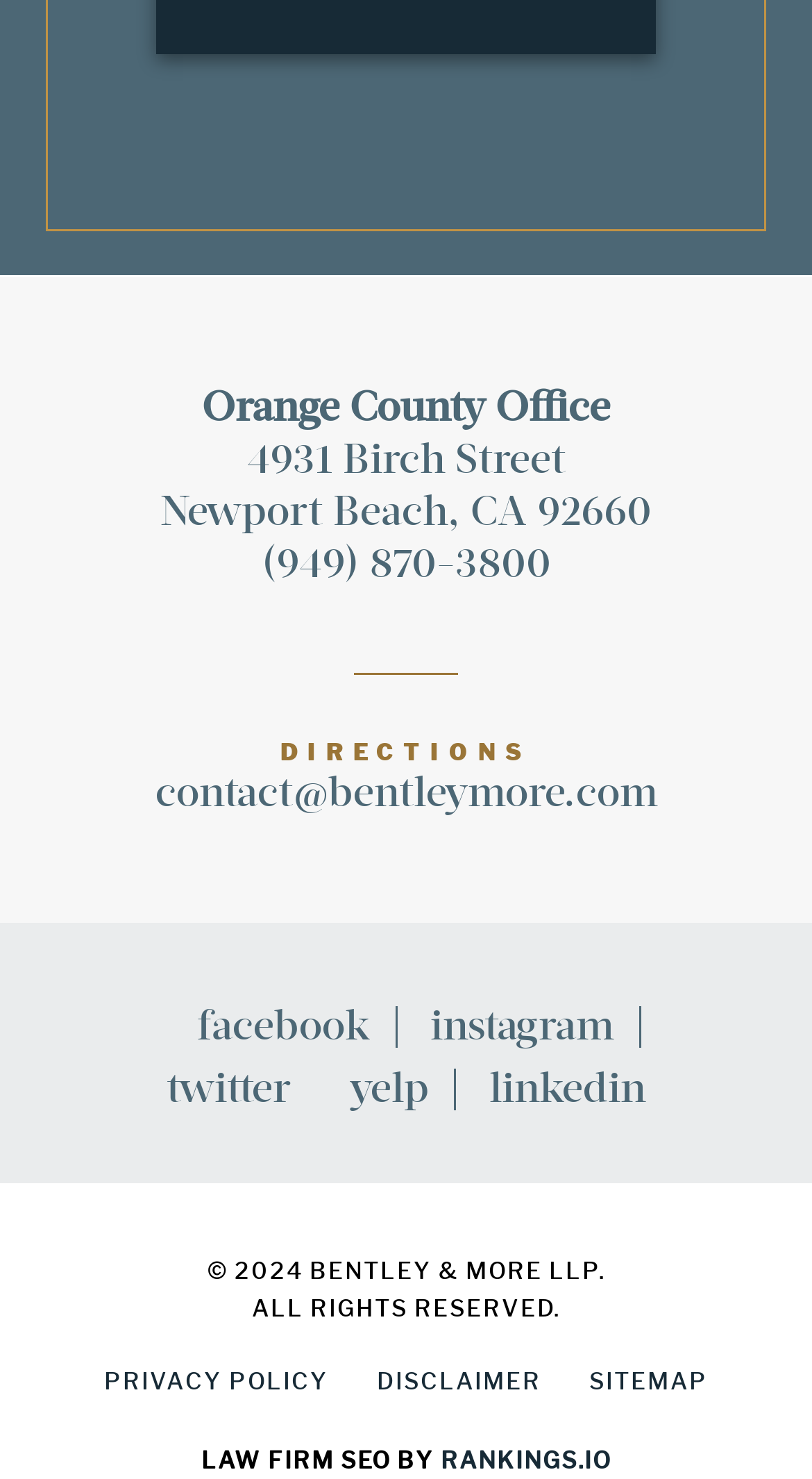Please determine the bounding box coordinates of the section I need to click to accomplish this instruction: "view facebook page".

[0.212, 0.681, 0.488, 0.709]